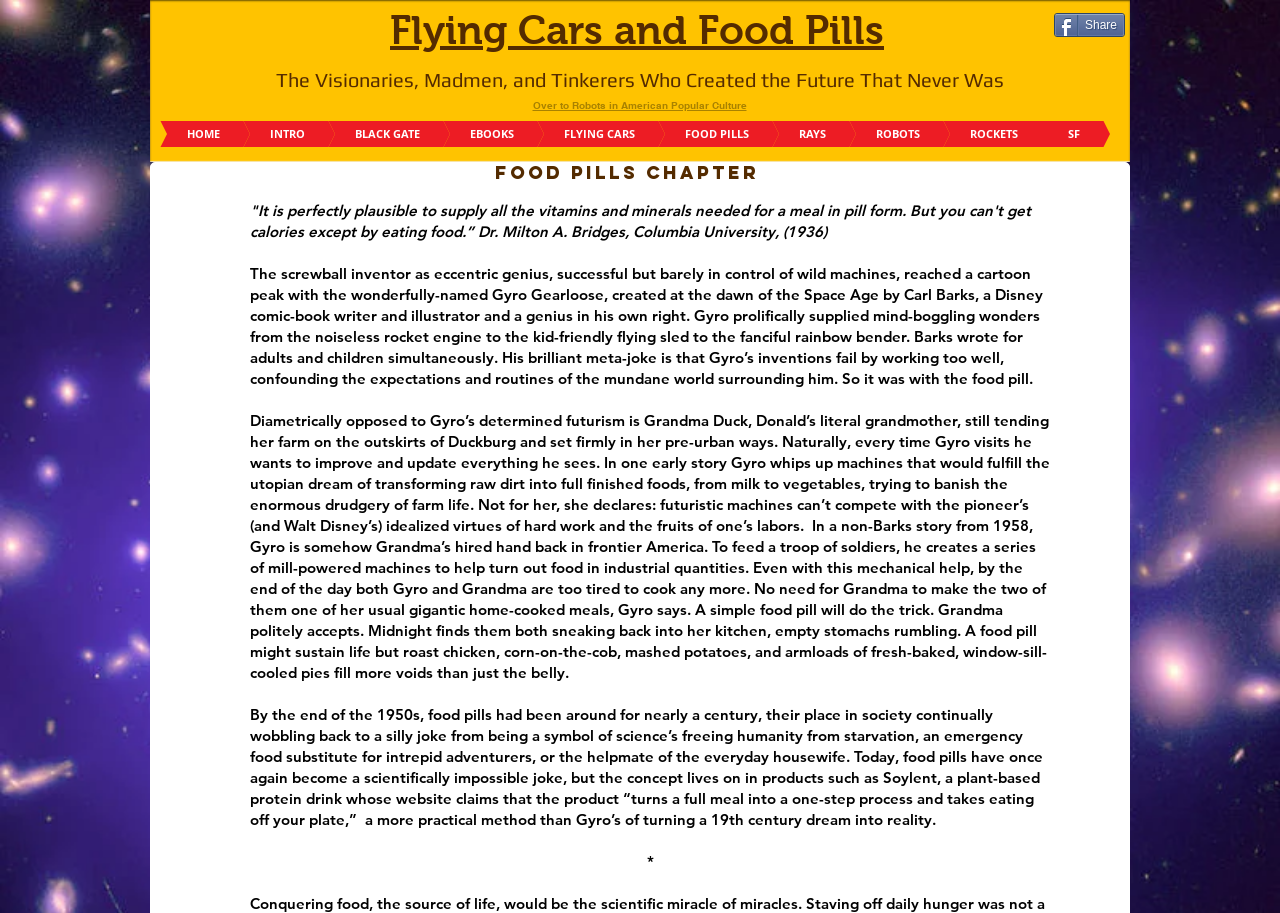Answer the question below using just one word or a short phrase: 
Who is the creator of Gyro Gearloose?

Carl Barks